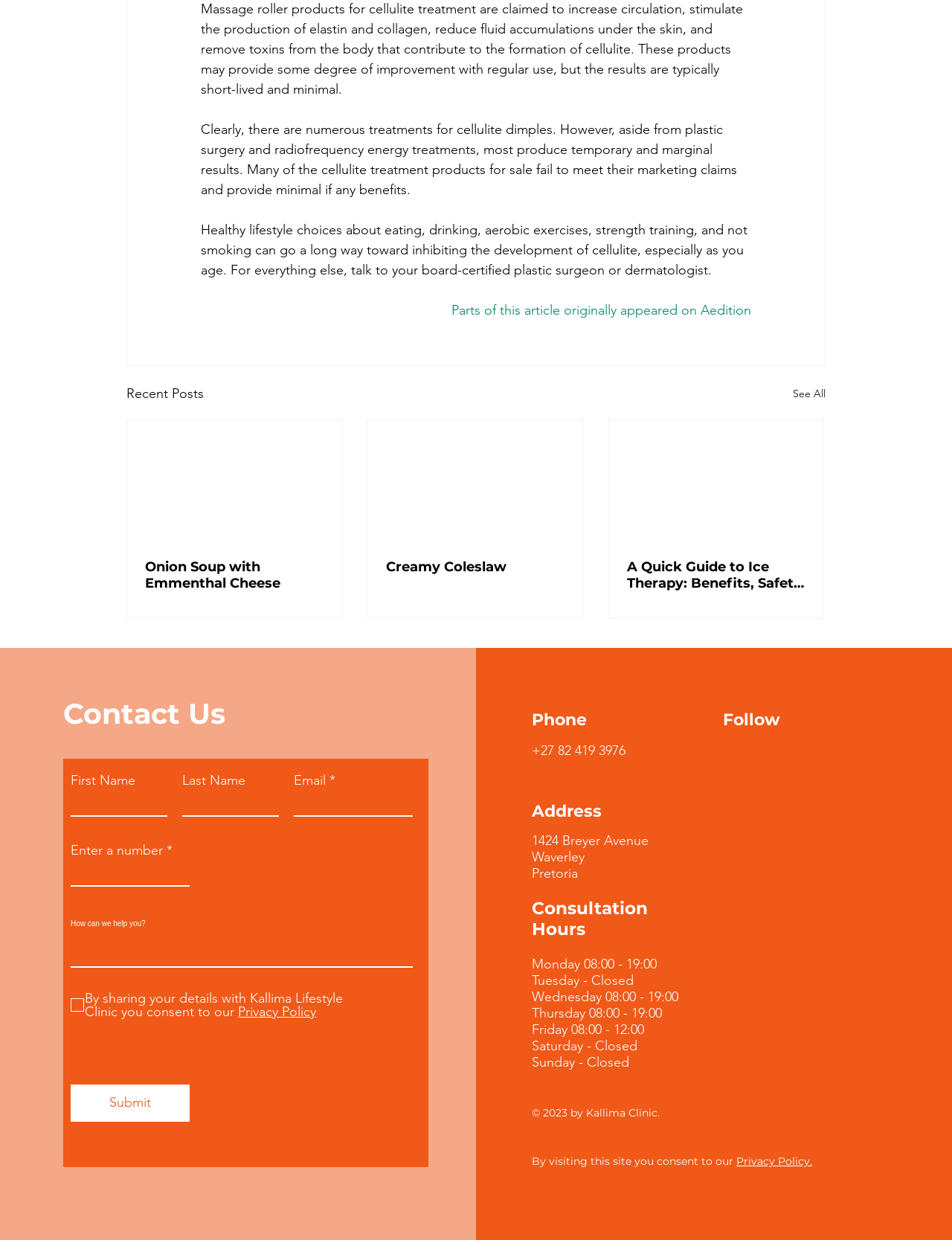Determine the bounding box coordinates of the UI element described by: "aria-label="Facebook"".

[0.788, 0.598, 0.815, 0.618]